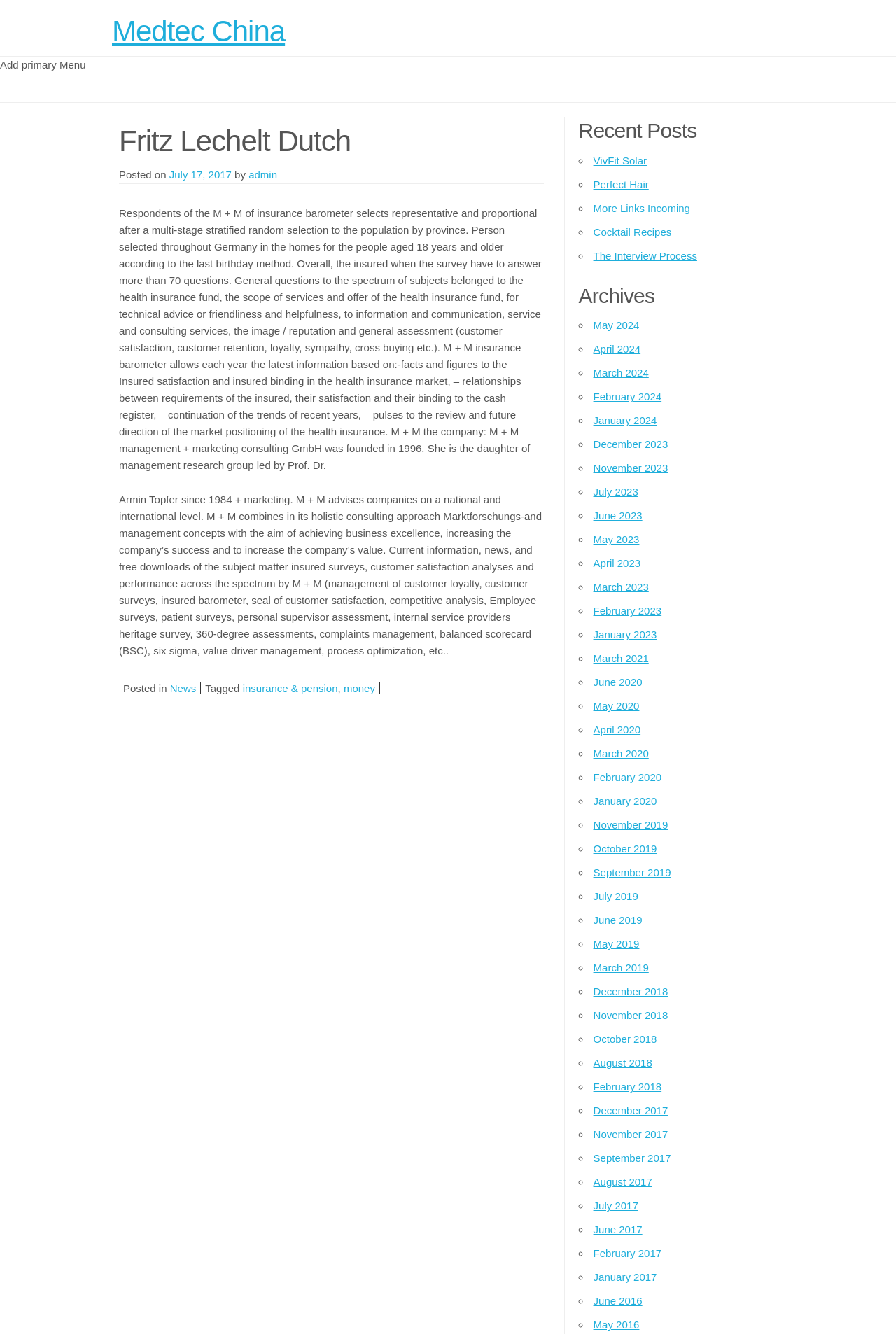Can you find the bounding box coordinates for the UI element given this description: "insurance & pension"? Provide the coordinates as four float numbers between 0 and 1: [left, top, right, bottom].

[0.271, 0.511, 0.377, 0.52]